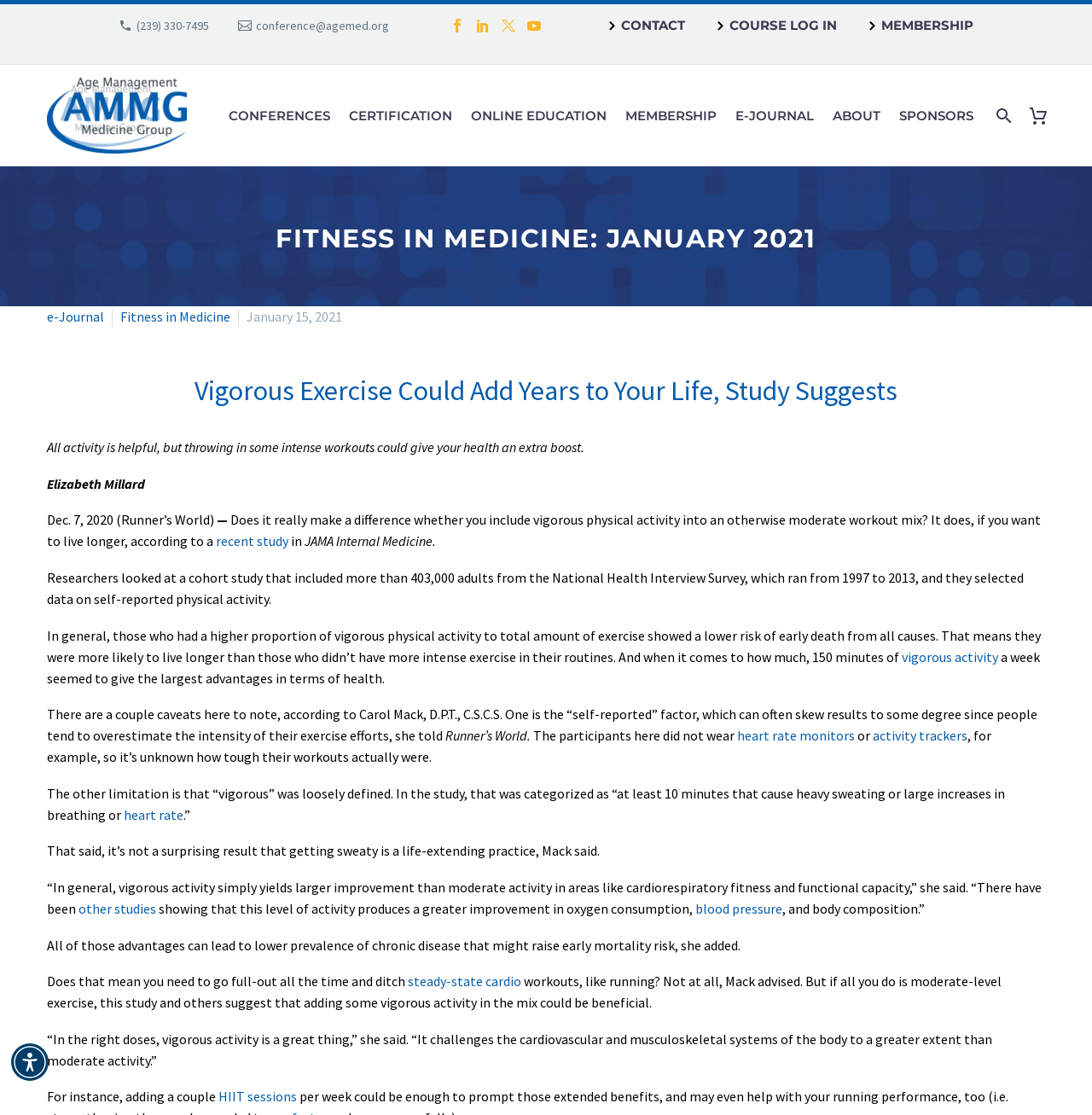Identify the bounding box of the UI element that matches this description: "heart rate monitors".

[0.675, 0.652, 0.783, 0.667]